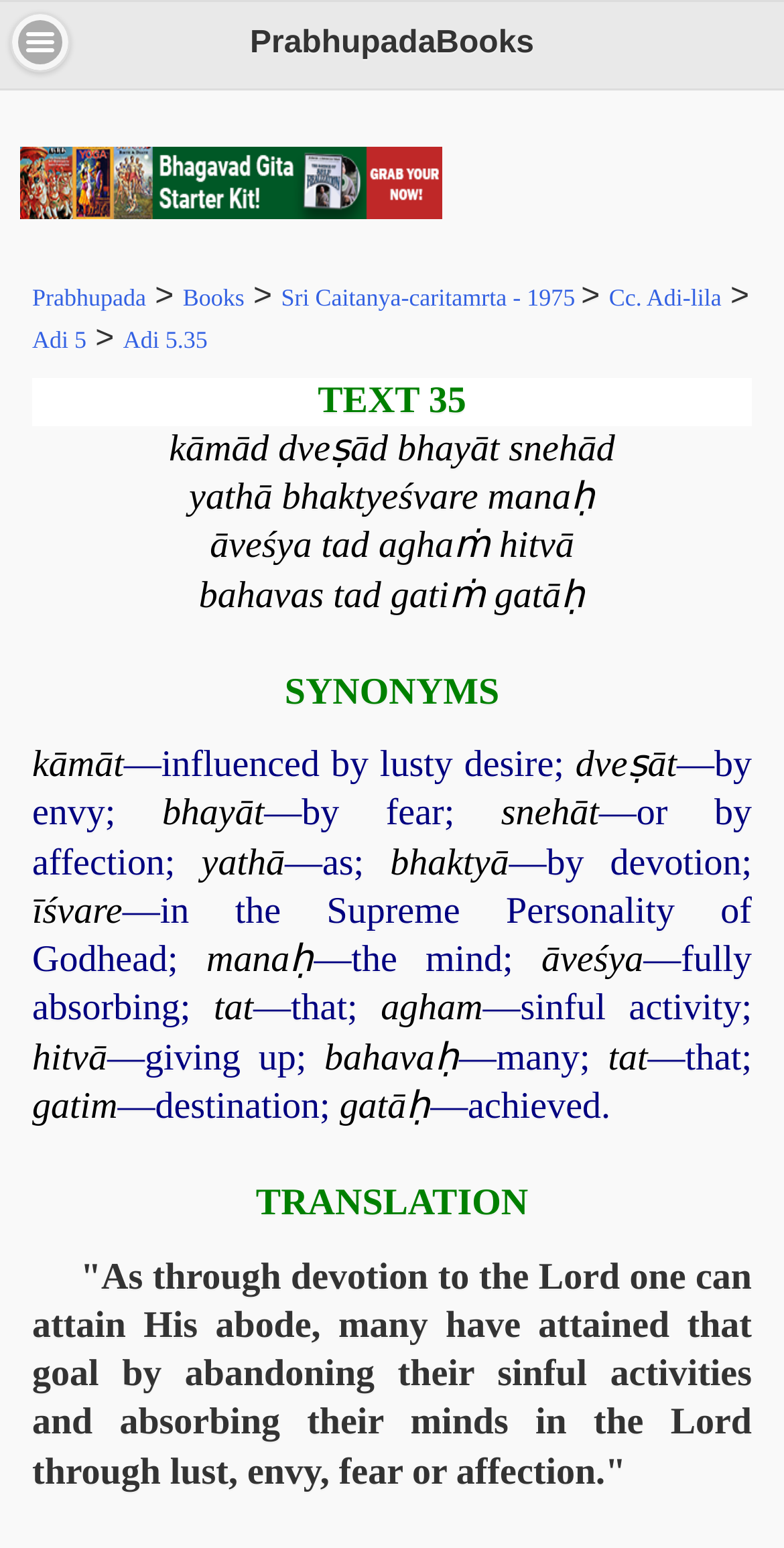Extract the bounding box coordinates for the described element: "Cc. Adi-lila". The coordinates should be represented as four float numbers between 0 and 1: [left, top, right, bottom].

[0.777, 0.183, 0.92, 0.201]